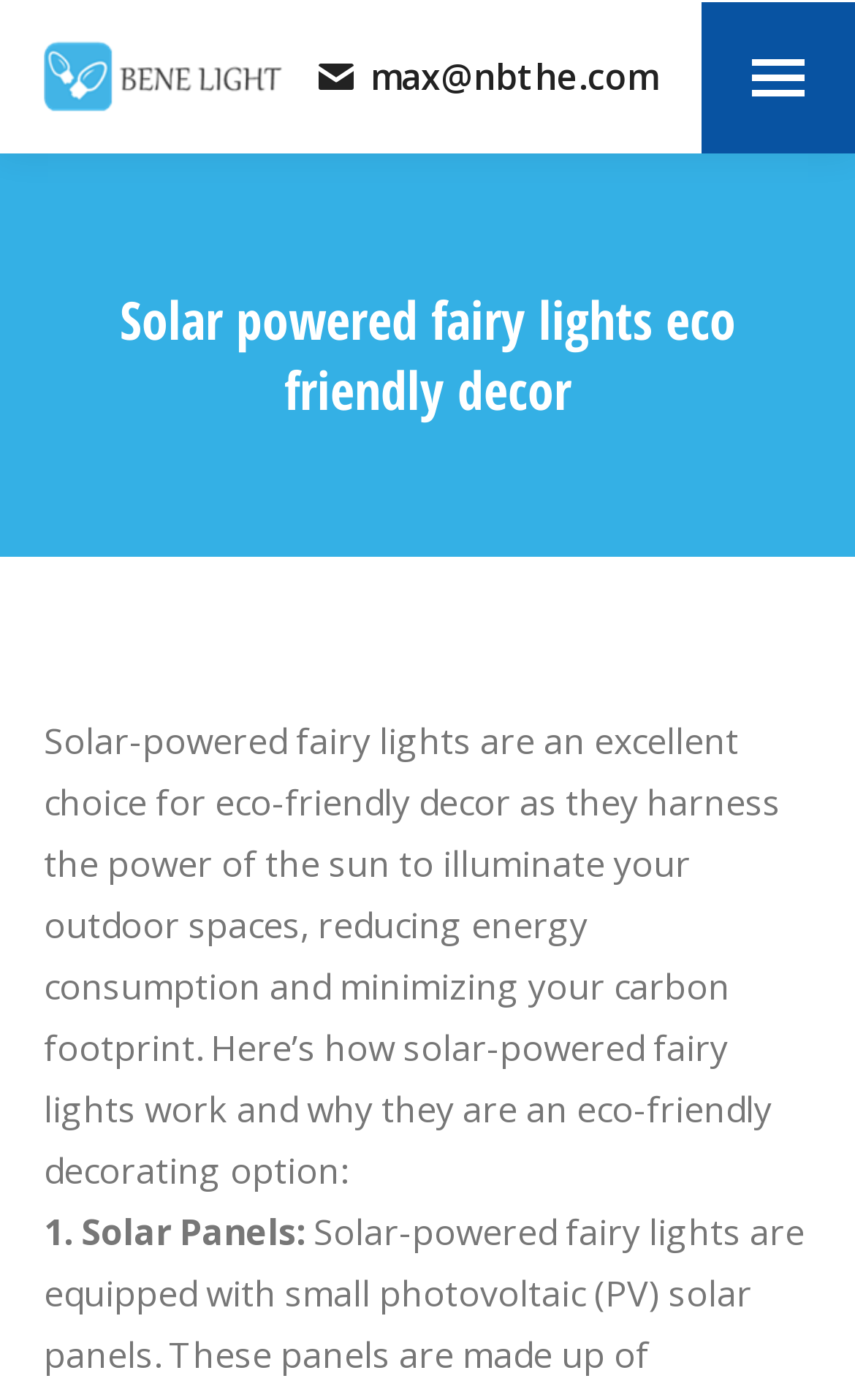What is the headline of the webpage?

Solar powered fairy lights eco friendly decor